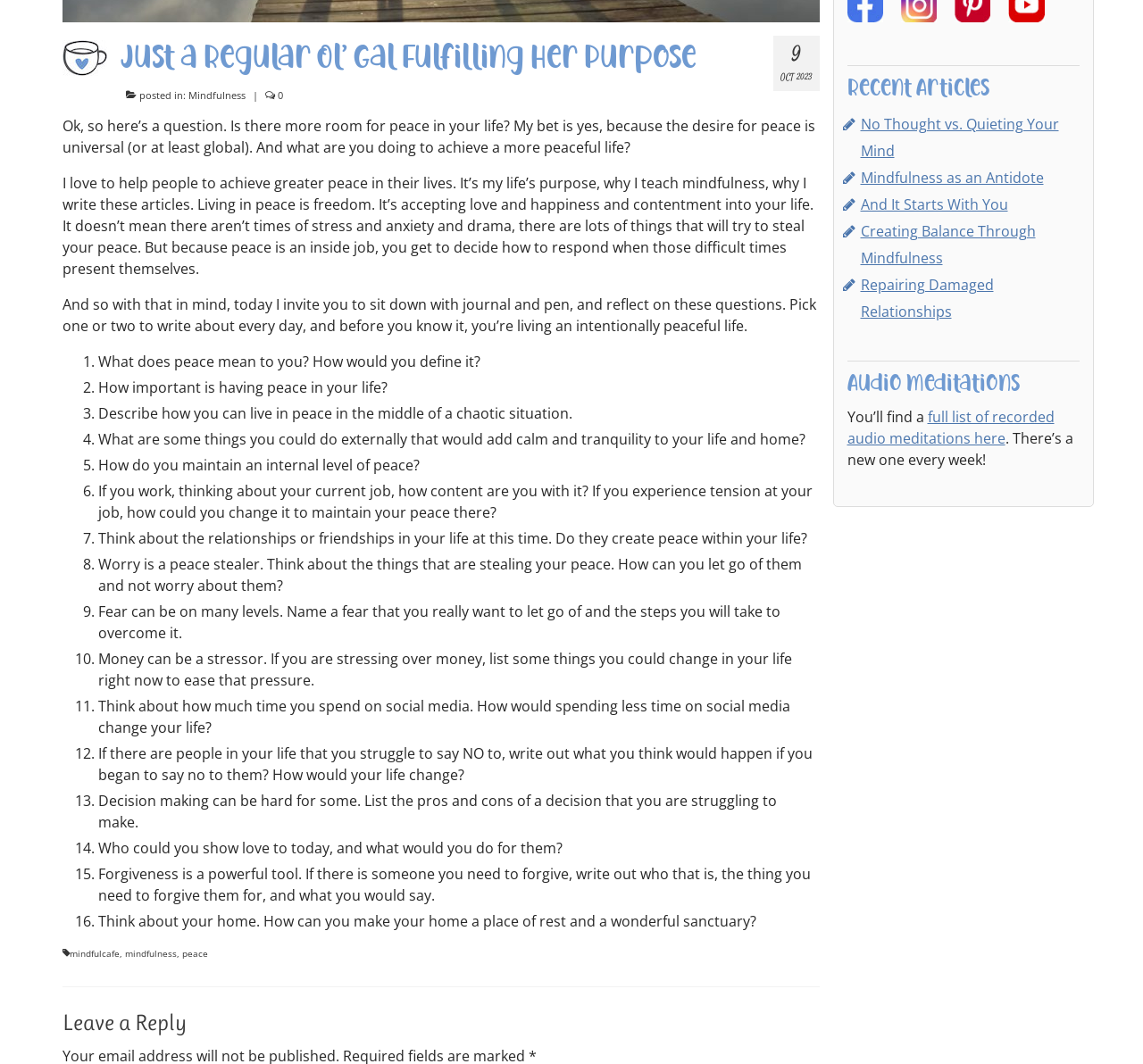Provide the bounding box coordinates of the HTML element described as: "mindfulness". The bounding box coordinates should be four float numbers between 0 and 1, i.e., [left, top, right, bottom].

[0.109, 0.89, 0.155, 0.902]